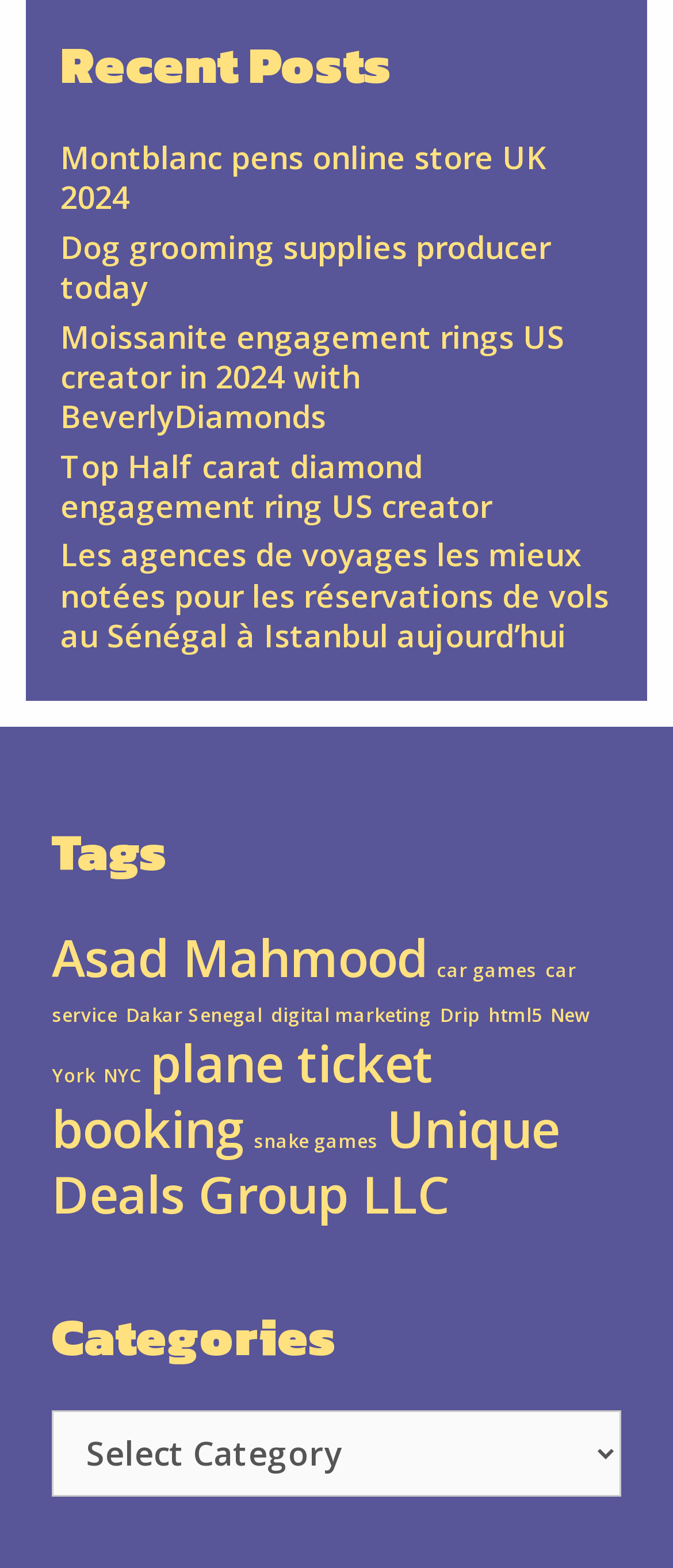Locate the bounding box coordinates of the element's region that should be clicked to carry out the following instruction: "Visit Montblanc pens online store UK 2024". The coordinates need to be four float numbers between 0 and 1, i.e., [left, top, right, bottom].

[0.09, 0.087, 0.813, 0.139]